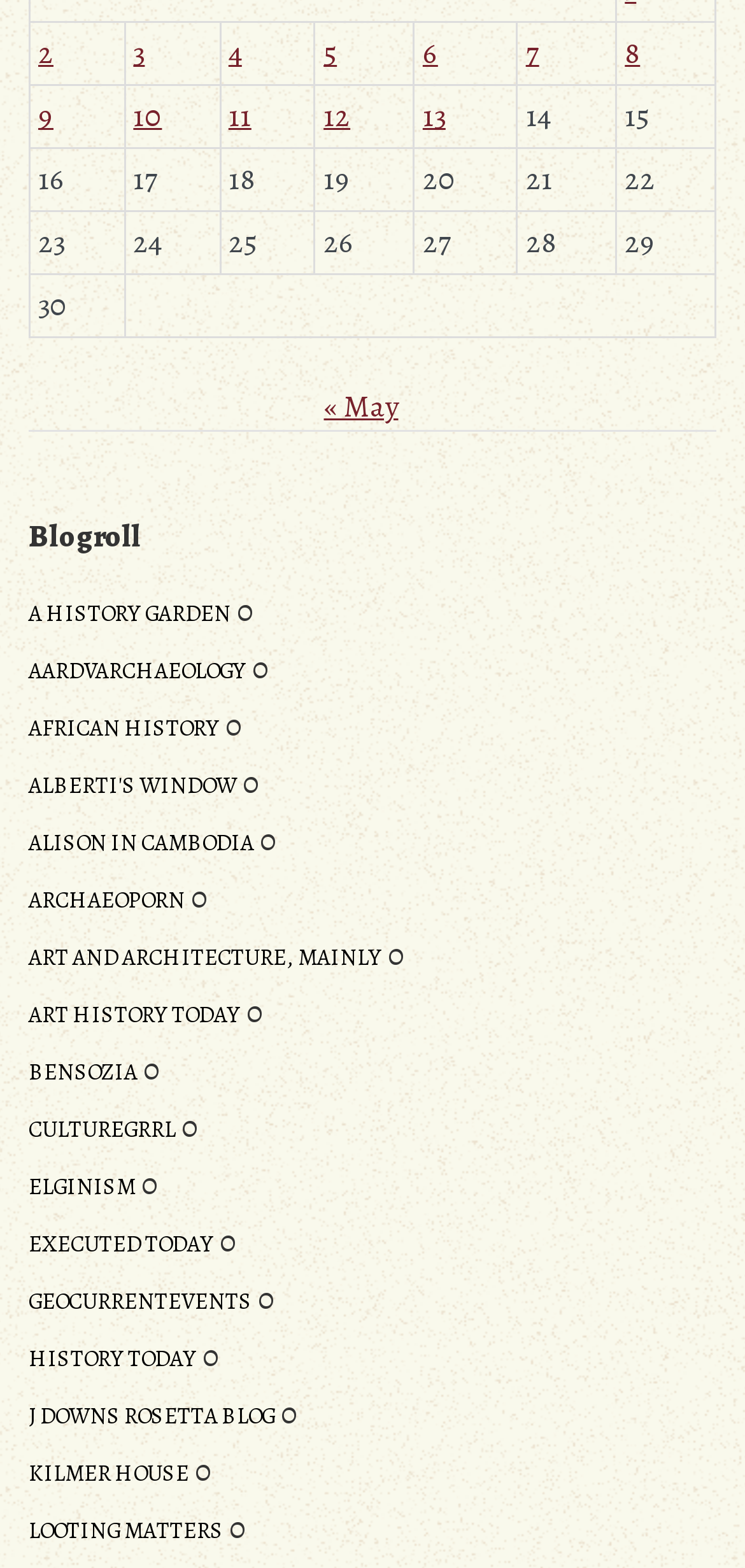Please reply to the following question using a single word or phrase: 
How many posts are listed on the webpage?

30